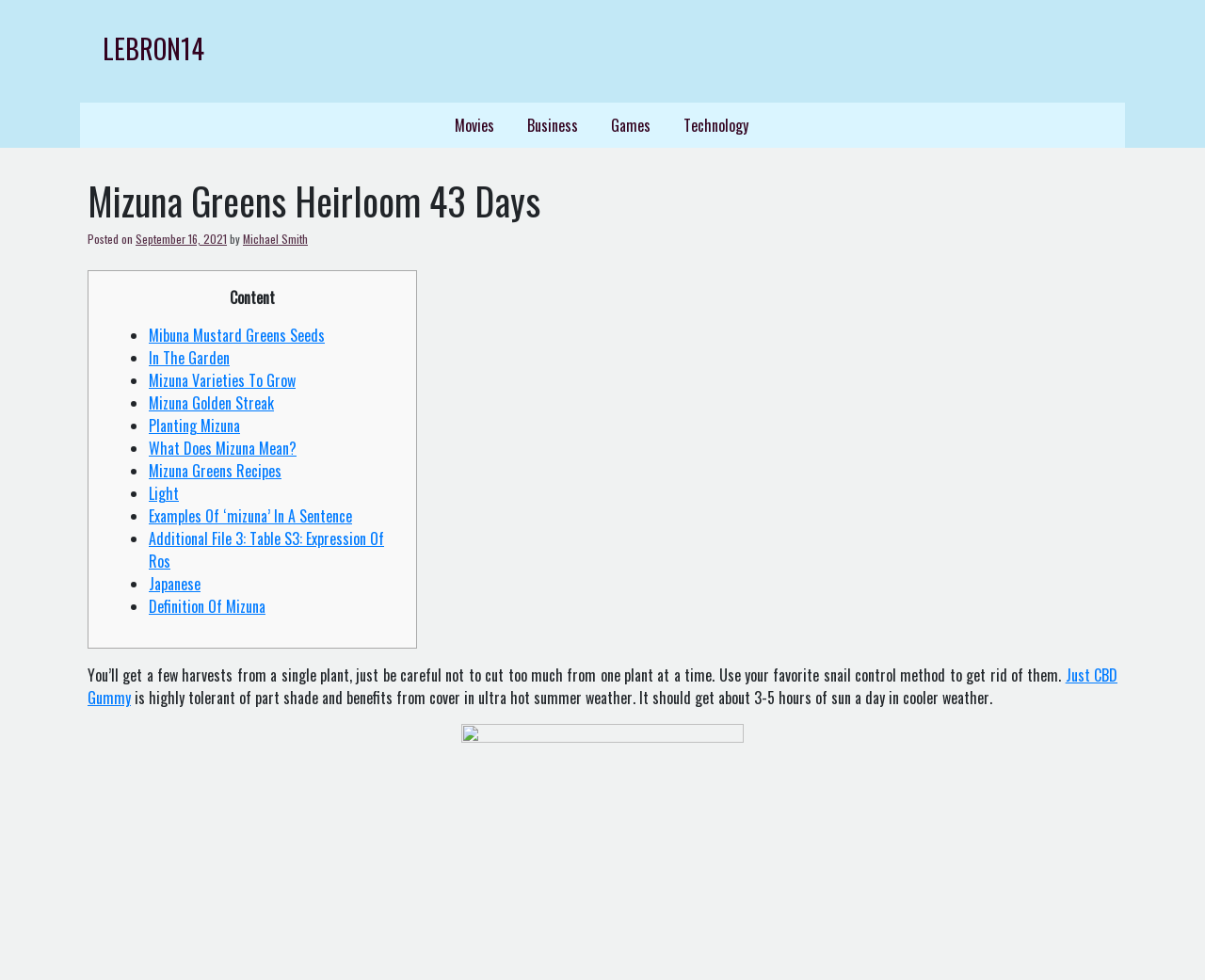Indicate the bounding box coordinates of the element that must be clicked to execute the instruction: "Learn more about Mibuna Mustard Greens Seeds". The coordinates should be given as four float numbers between 0 and 1, i.e., [left, top, right, bottom].

[0.123, 0.33, 0.27, 0.354]